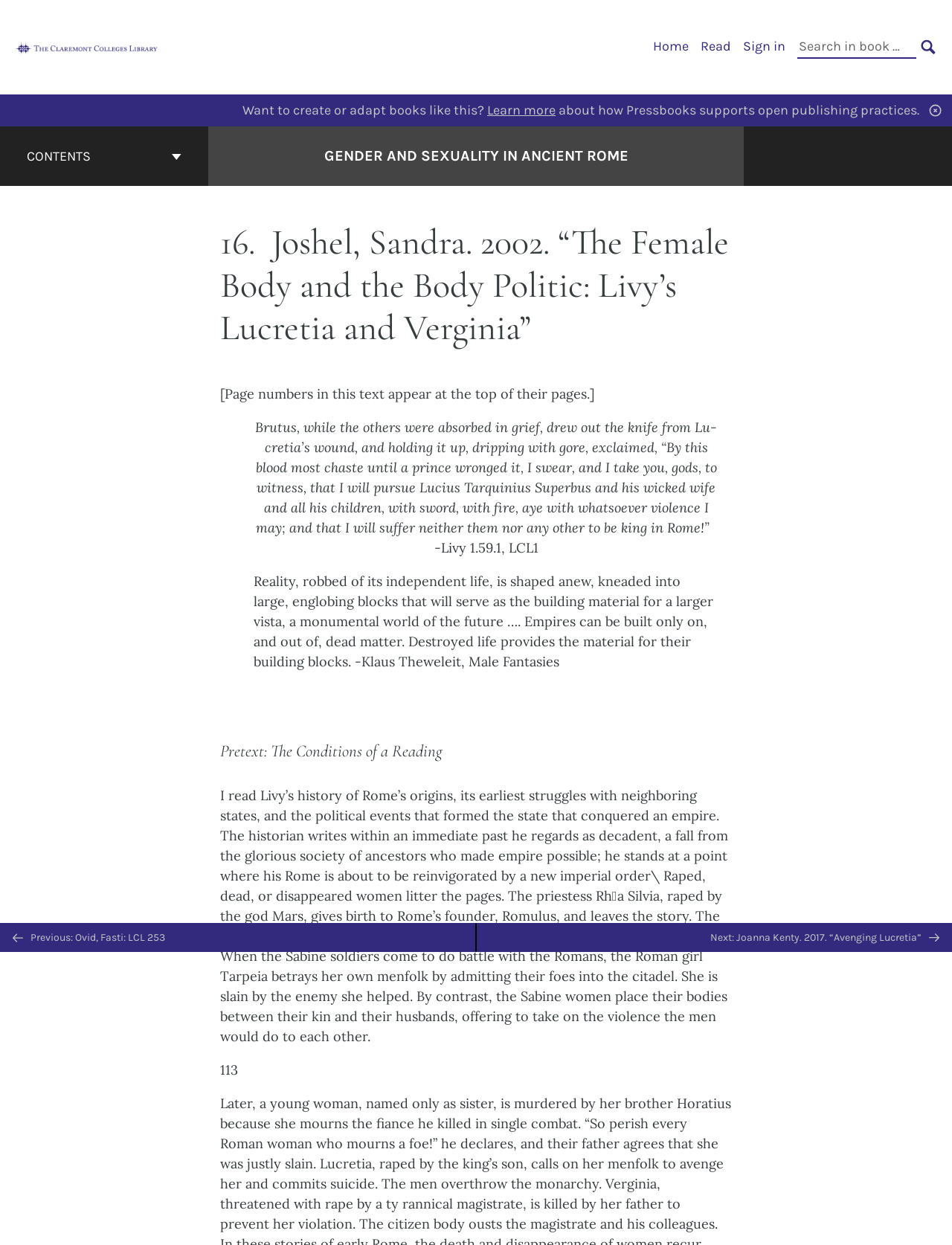Identify the webpage's primary heading and generate its text.

GENDER AND SEXUALITY IN ANCIENT ROME